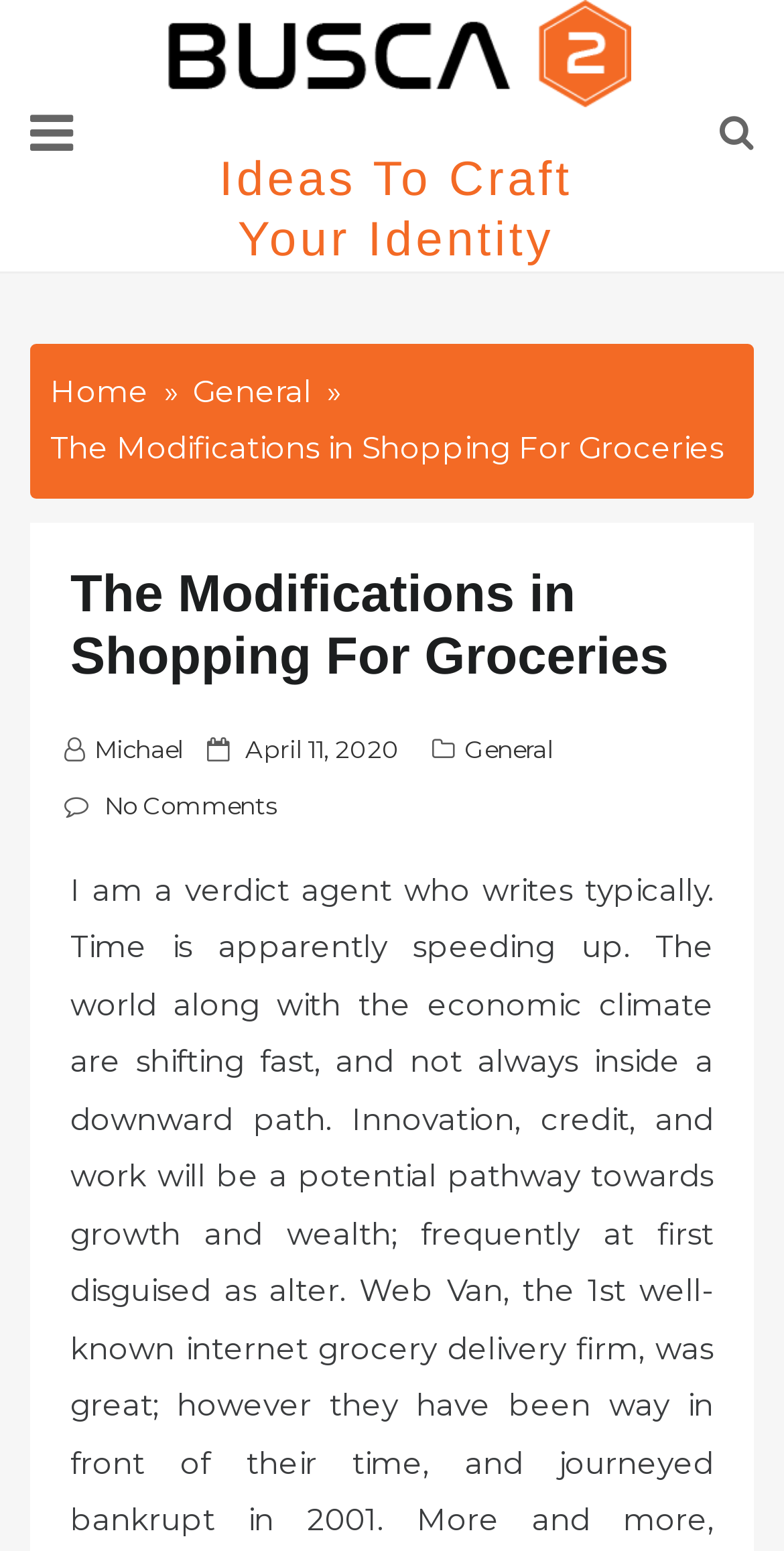Determine the bounding box coordinates for the UI element described. Format the coordinates as (top-left x, top-left y, bottom-right x, bottom-right y) and ensure all values are between 0 and 1. Element description: No Comments

[0.133, 0.51, 0.351, 0.529]